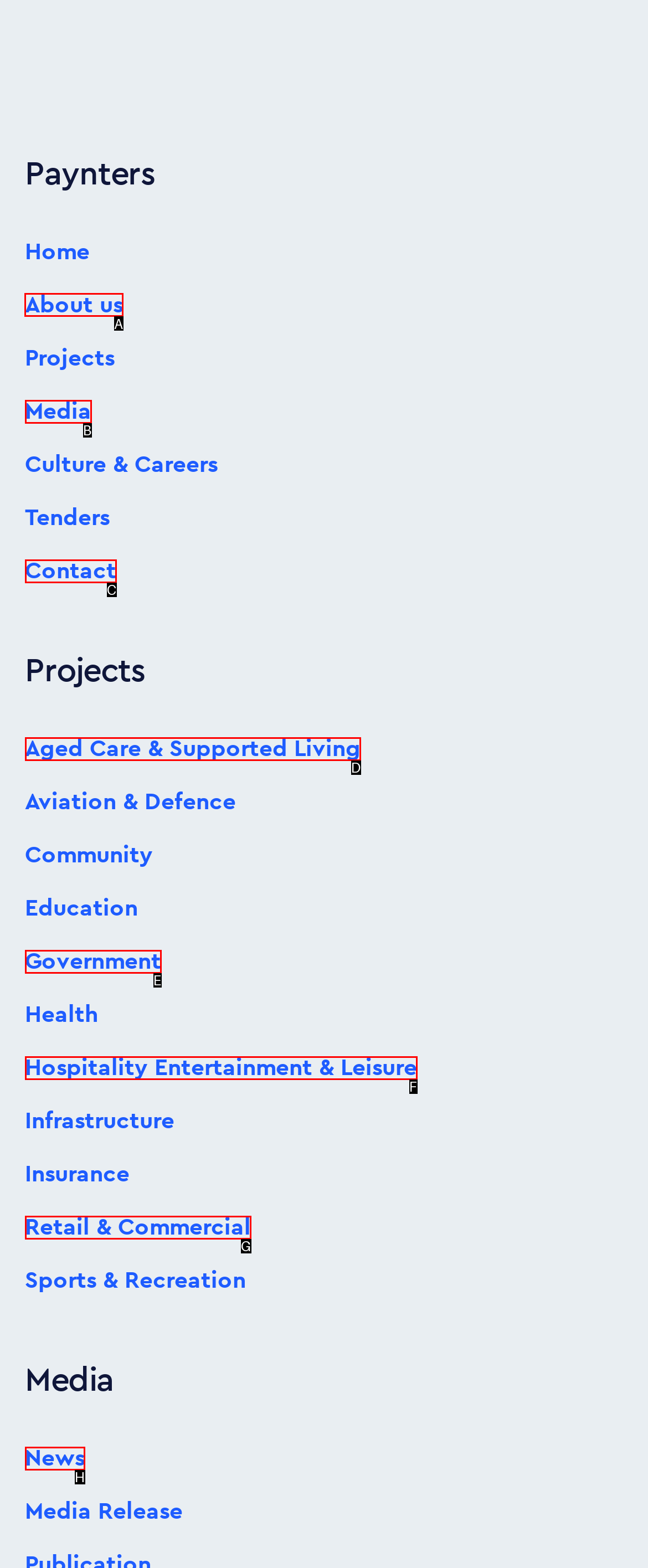Determine which option should be clicked to carry out this task: Go to About us page
State the letter of the correct choice from the provided options.

A